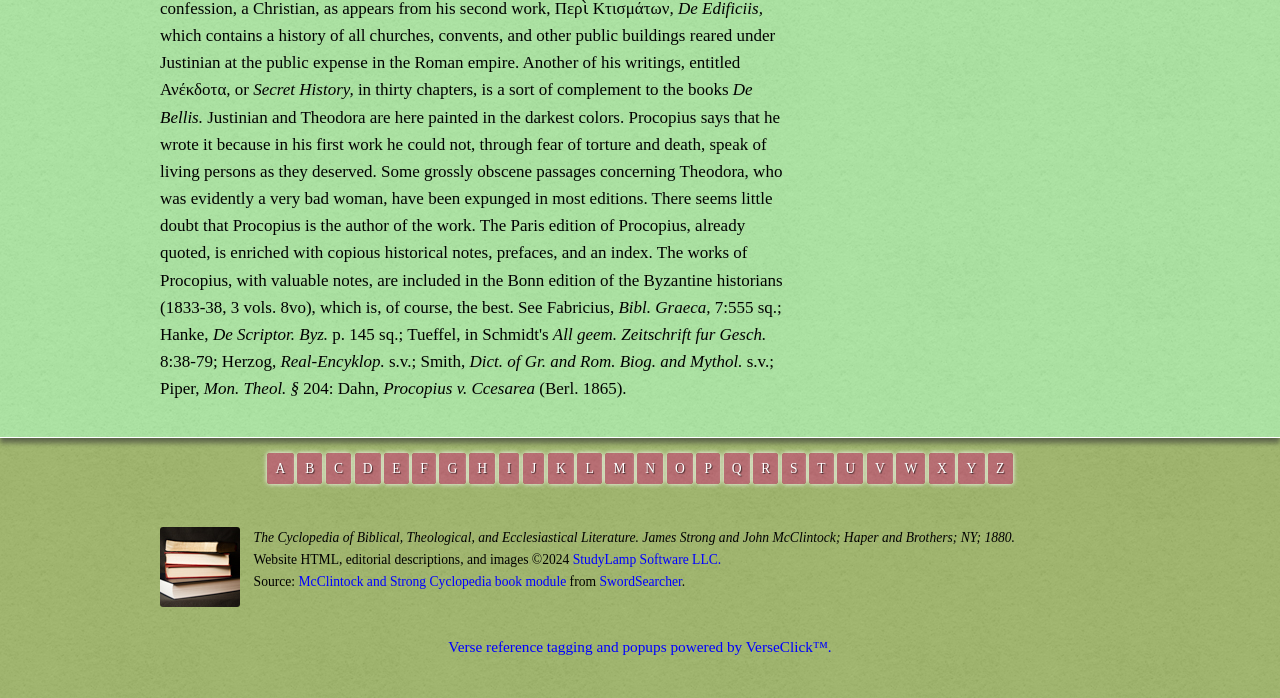What is the title of the book described in the text?
Using the image provided, answer with just one word or phrase.

The Cyclopedia of Biblical, Theological, and Ecclesiastical Literature